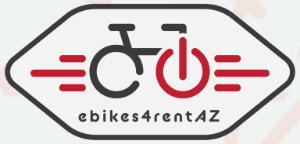Offer a comprehensive description of the image.

The image features the logo for "ebikes4rentAZ," designed with a modern aesthetic that emphasizes cycling. The logo prominently displays a bicycle icon, created with clean lines and a minimalist style, along with a distinctive red bike icon symbolizing e-bikes. The elements are framed within a sleek, diamond-shaped border, enhancing the overall visual appeal. The brand name "ebikes4rentAZ" is positioned at the bottom in a bold font, further reinforcing its focus on electric bike rentals in Arizona. This logo effectively communicates the service offered while embodying an active and eco-friendly lifestyle.